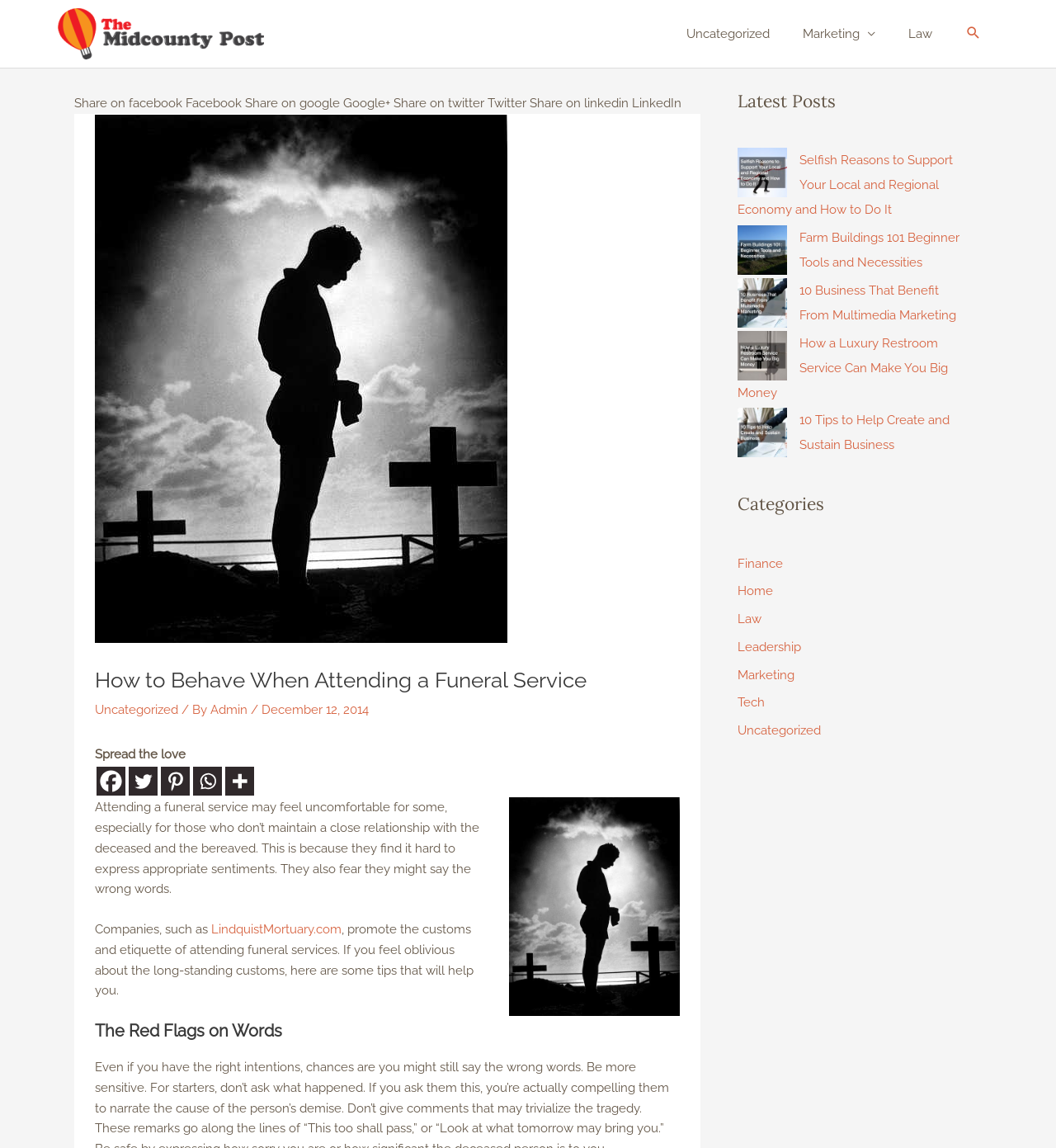Please specify the bounding box coordinates of the clickable region to carry out the following instruction: "Click on the Facebook link to share". The coordinates should be four float numbers between 0 and 1, in the format [left, top, right, bottom].

[0.091, 0.668, 0.119, 0.693]